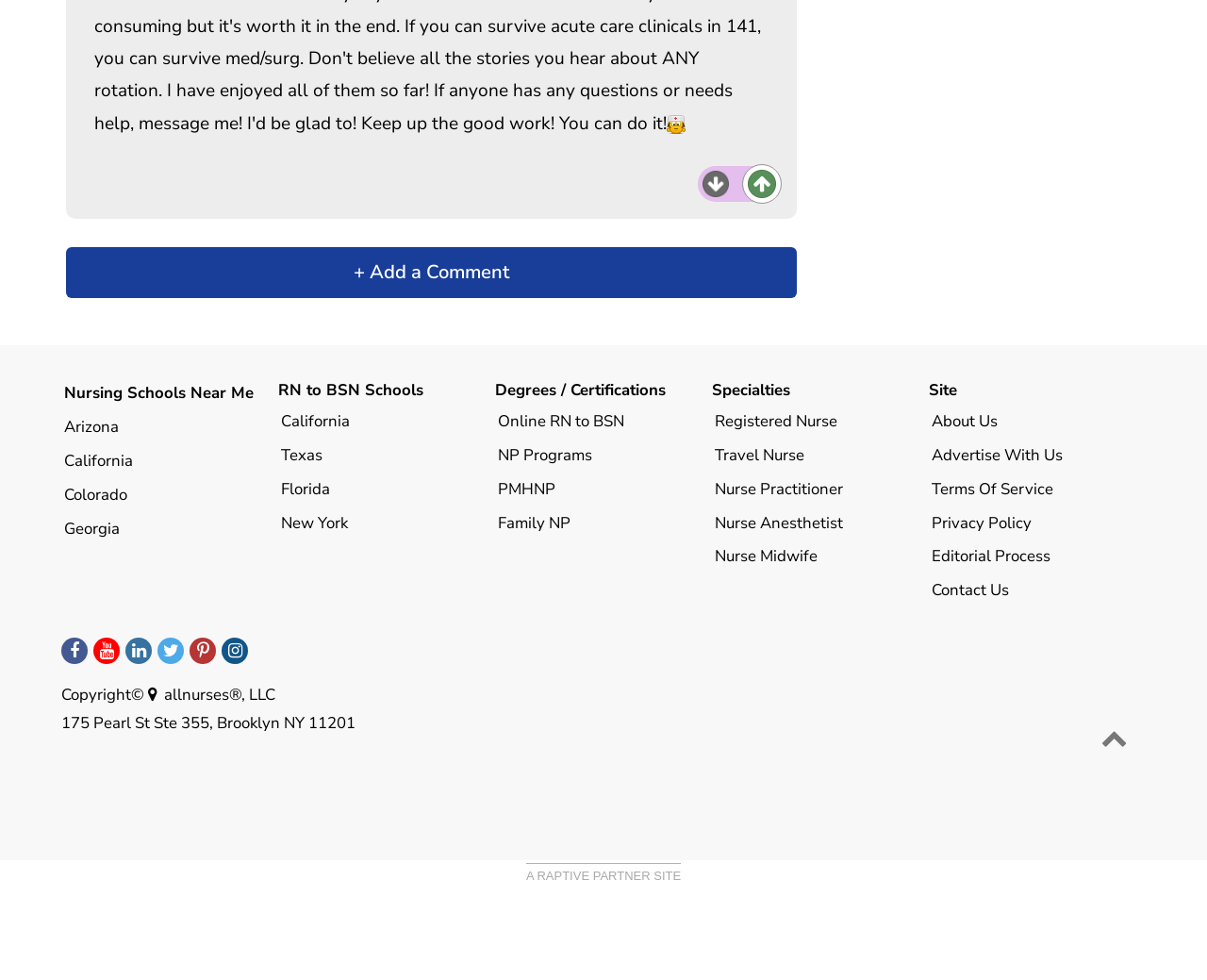What is the category of 'NP Programs'?
Based on the visual information, provide a detailed and comprehensive answer.

The link 'NP Programs' is listed under the category 'Degrees / Certifications', indicating that NP Programs are a type of degree or certification in the field of nursing.